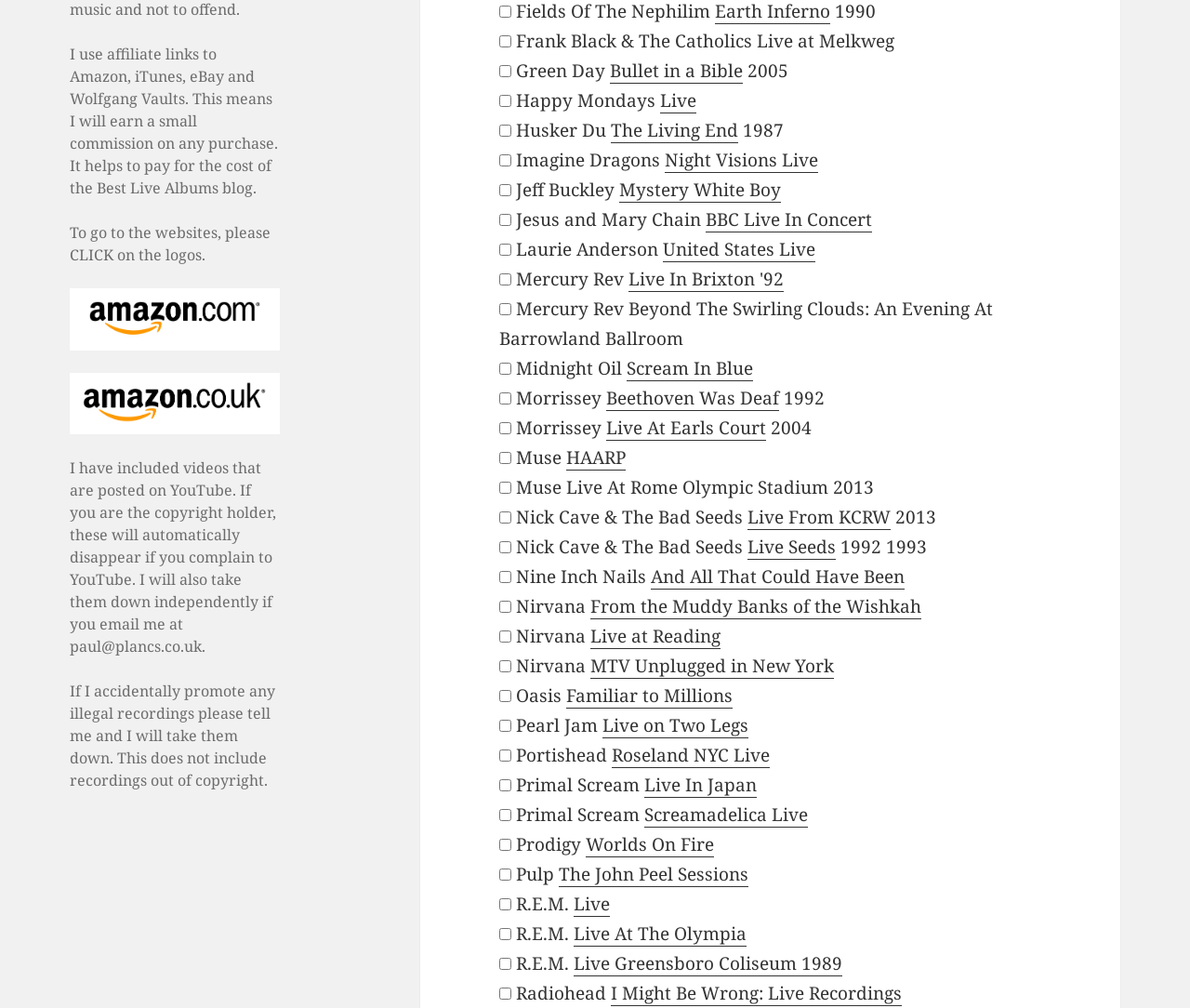Find the bounding box coordinates of the area to click in order to follow the instruction: "Click on Amazon.com".

[0.059, 0.305, 0.235, 0.326]